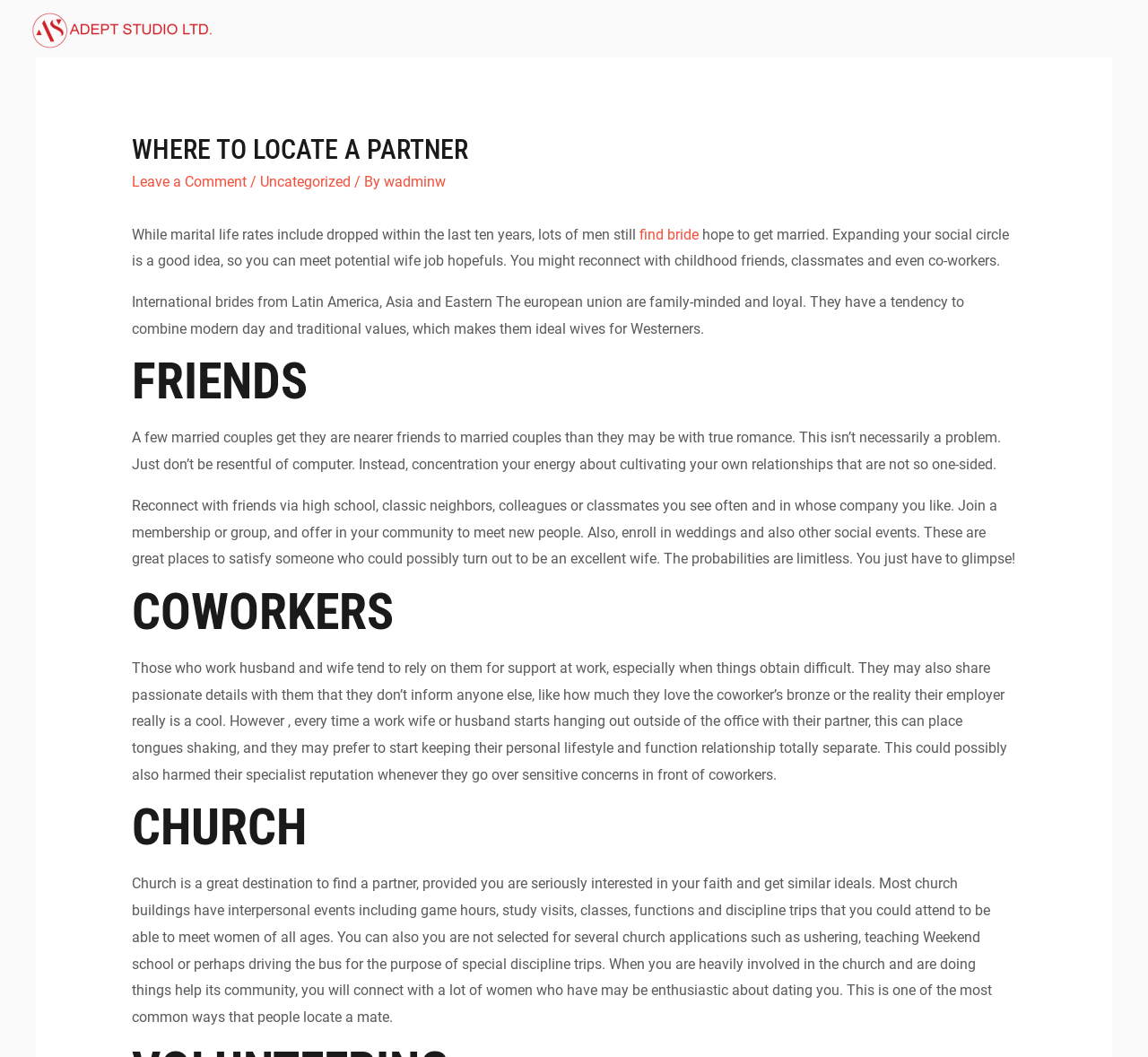Given the description Uncategorized, predict the bounding box coordinates of the UI element. Ensure the coordinates are in the format (top-left x, top-left y, bottom-right x, bottom-right y) and all values are between 0 and 1.

[0.226, 0.164, 0.305, 0.18]